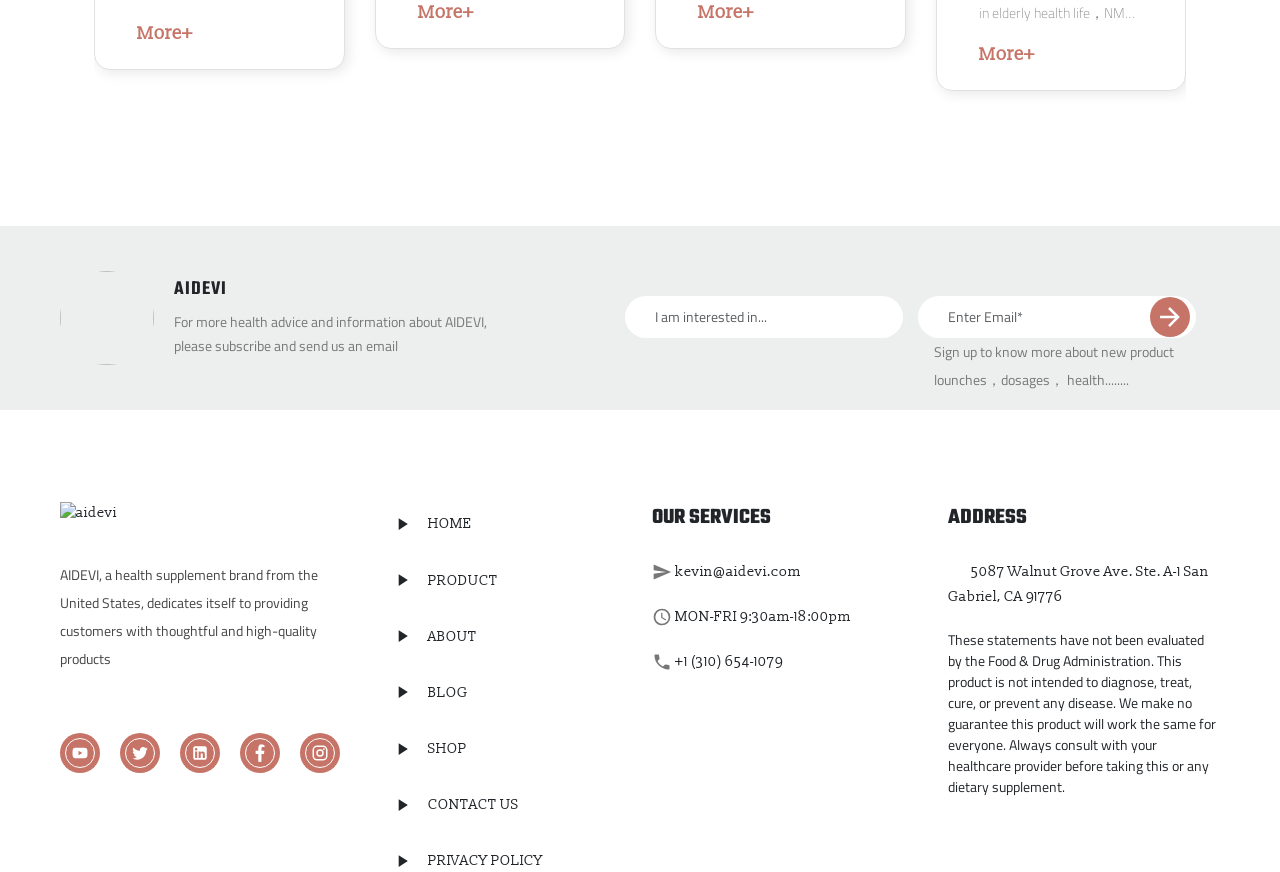What is the address of AIDEVI?
Kindly give a detailed and elaborate answer to the question.

To find the address, I looked for elements that seem to be related to location or address. I found a link element with the text '5087 Walnut Grove Ave. Ste. A-1 San Gabriel, CA 91776', which appears to be the physical address of AIDEVI.